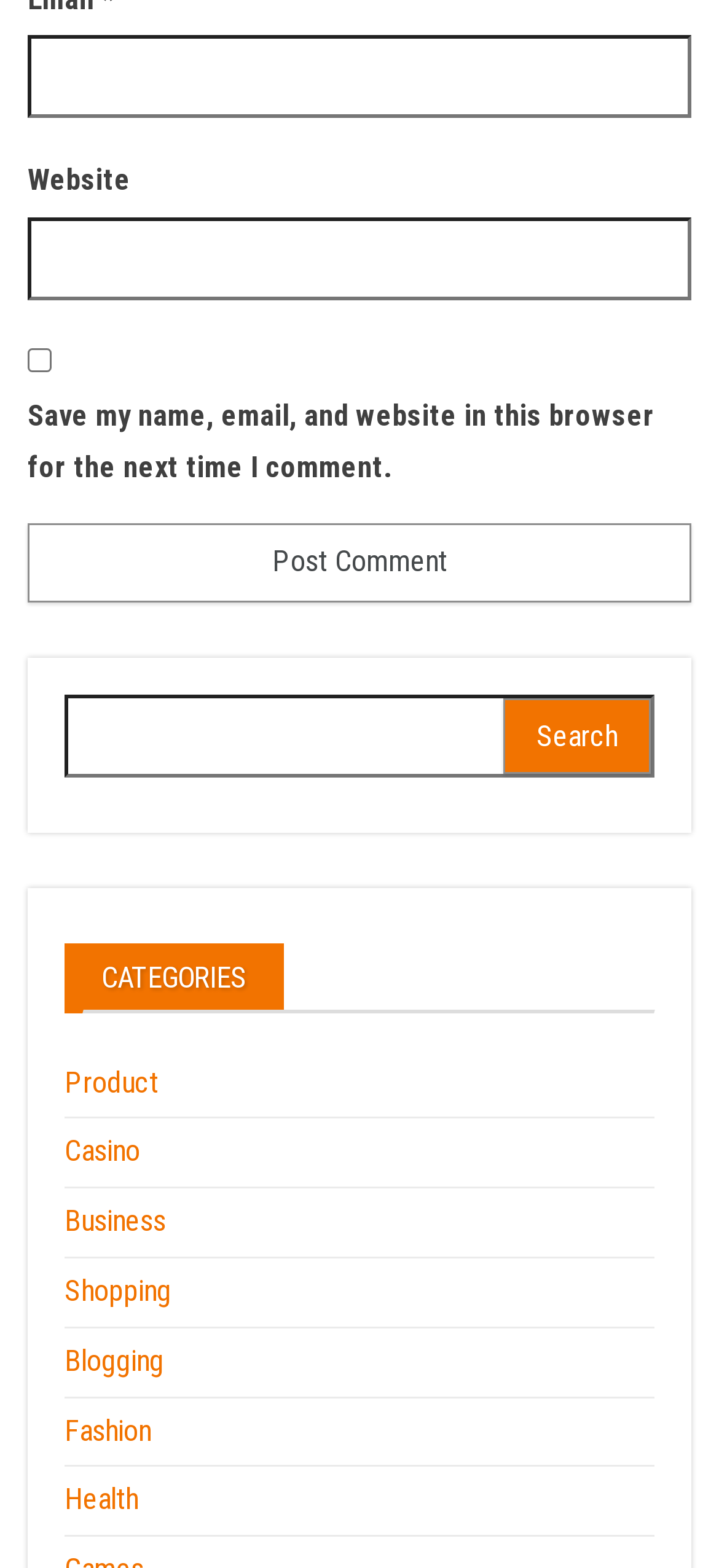Provide the bounding box coordinates of the area you need to click to execute the following instruction: "Enter email address".

[0.038, 0.023, 0.962, 0.075]